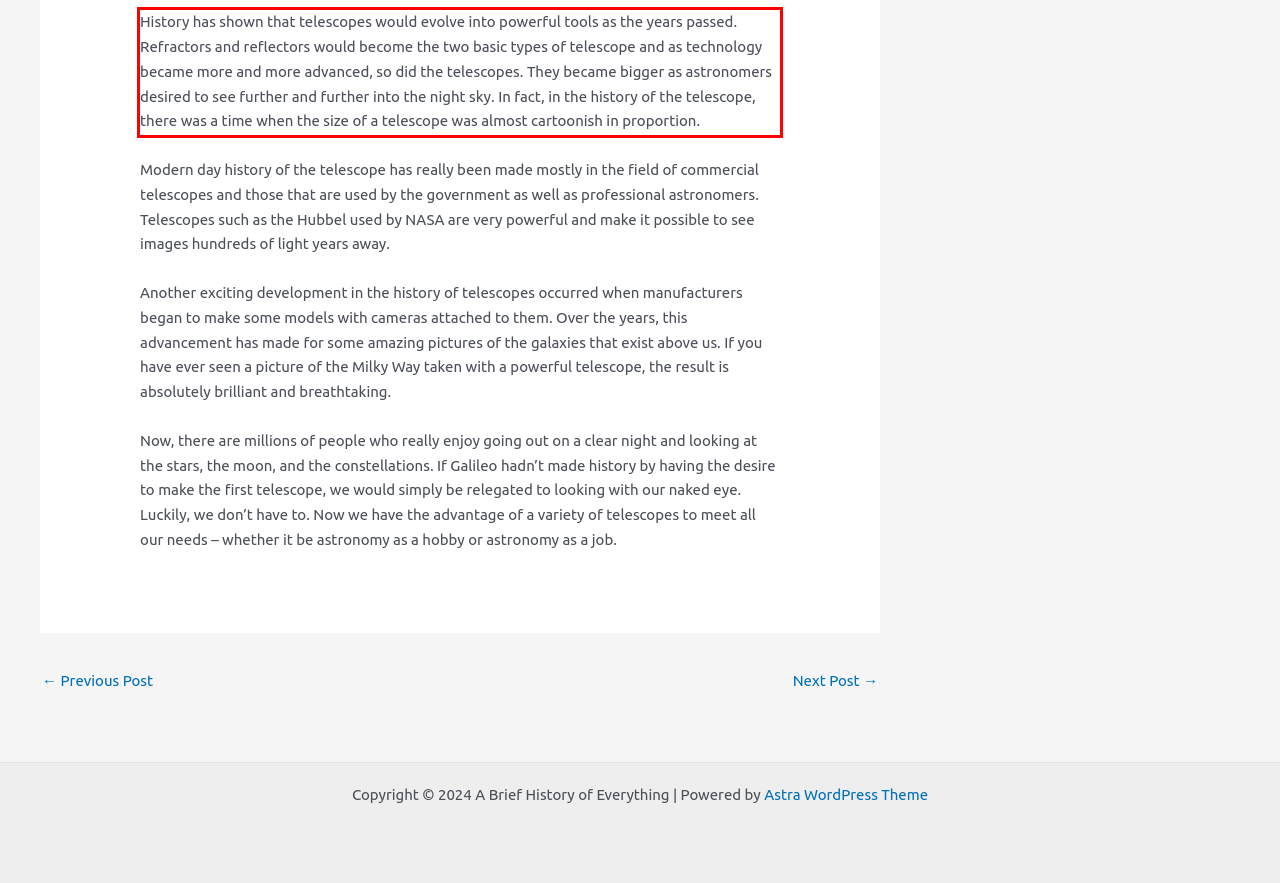From the screenshot of the webpage, locate the red bounding box and extract the text contained within that area.

History has shown that telescopes would evolve into powerful tools as the years passed. Refractors and reflectors would become the two basic types of telescope and as technology became more and more advanced, so did the telescopes. They became bigger as astronomers desired to see further and further into the night sky. In fact, in the history of the telescope, there was a time when the size of a telescope was almost cartoonish in proportion.